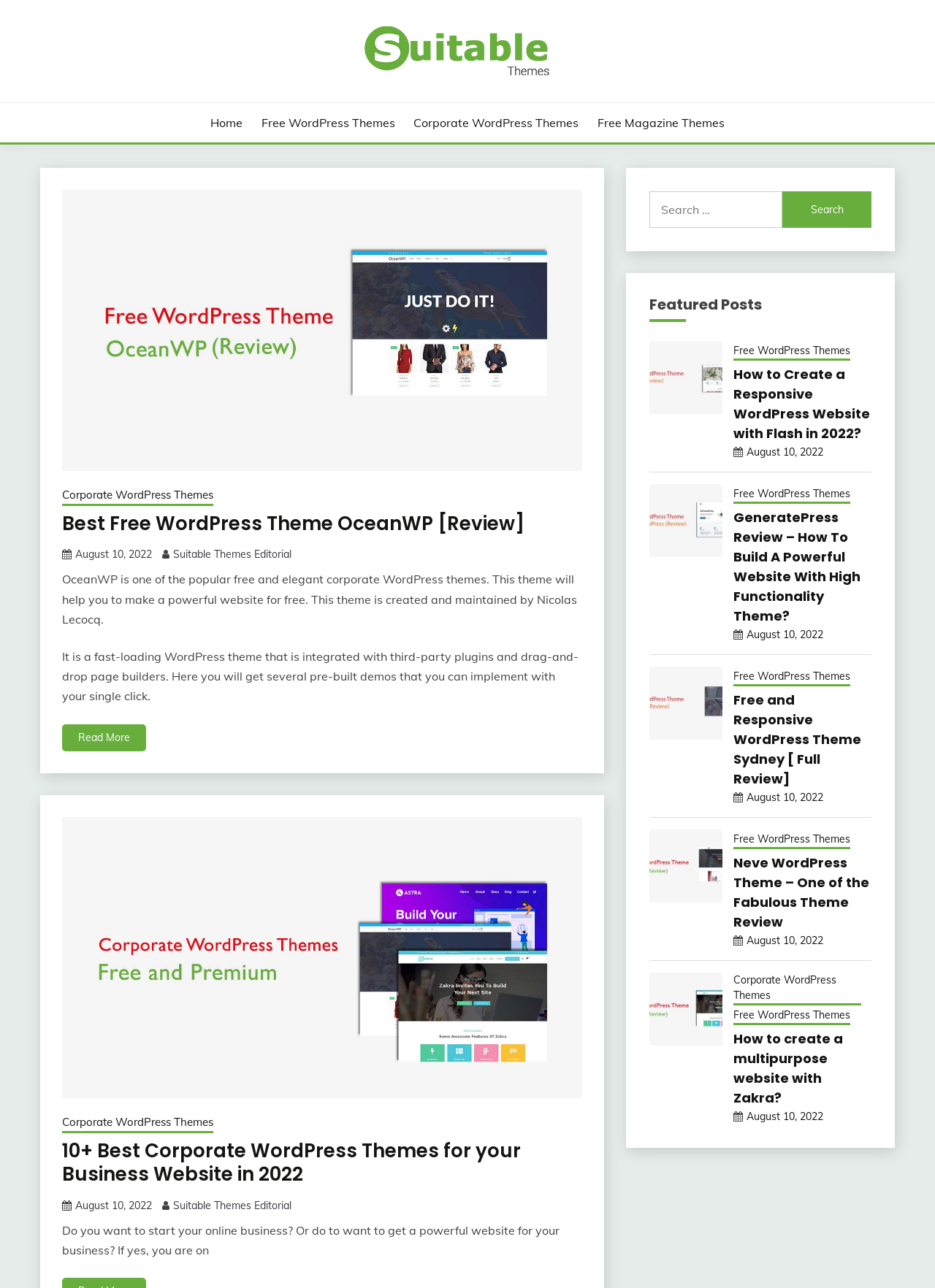Can you specify the bounding box coordinates of the area that needs to be clicked to fulfill the following instruction: "Learn about GeneratePress theme"?

[0.694, 0.376, 0.772, 0.432]